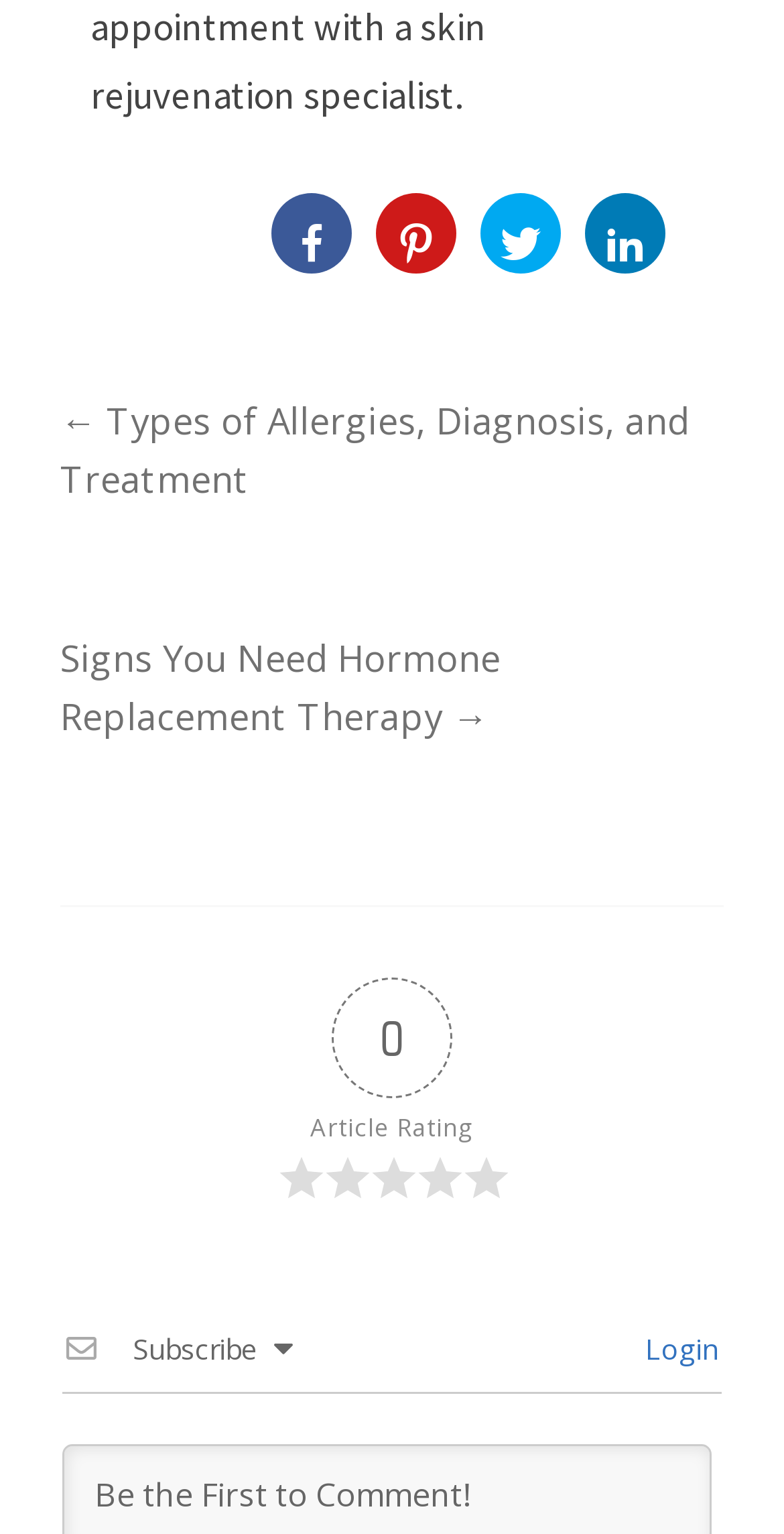Look at the image and answer the question in detail:
How many navigation links are available on the page?

There are two navigation links on the page, '← Types of Allergies, Diagnosis, and Treatment' and 'Signs You Need Hormone Replacement Therapy →', which allow users to navigate to related articles.